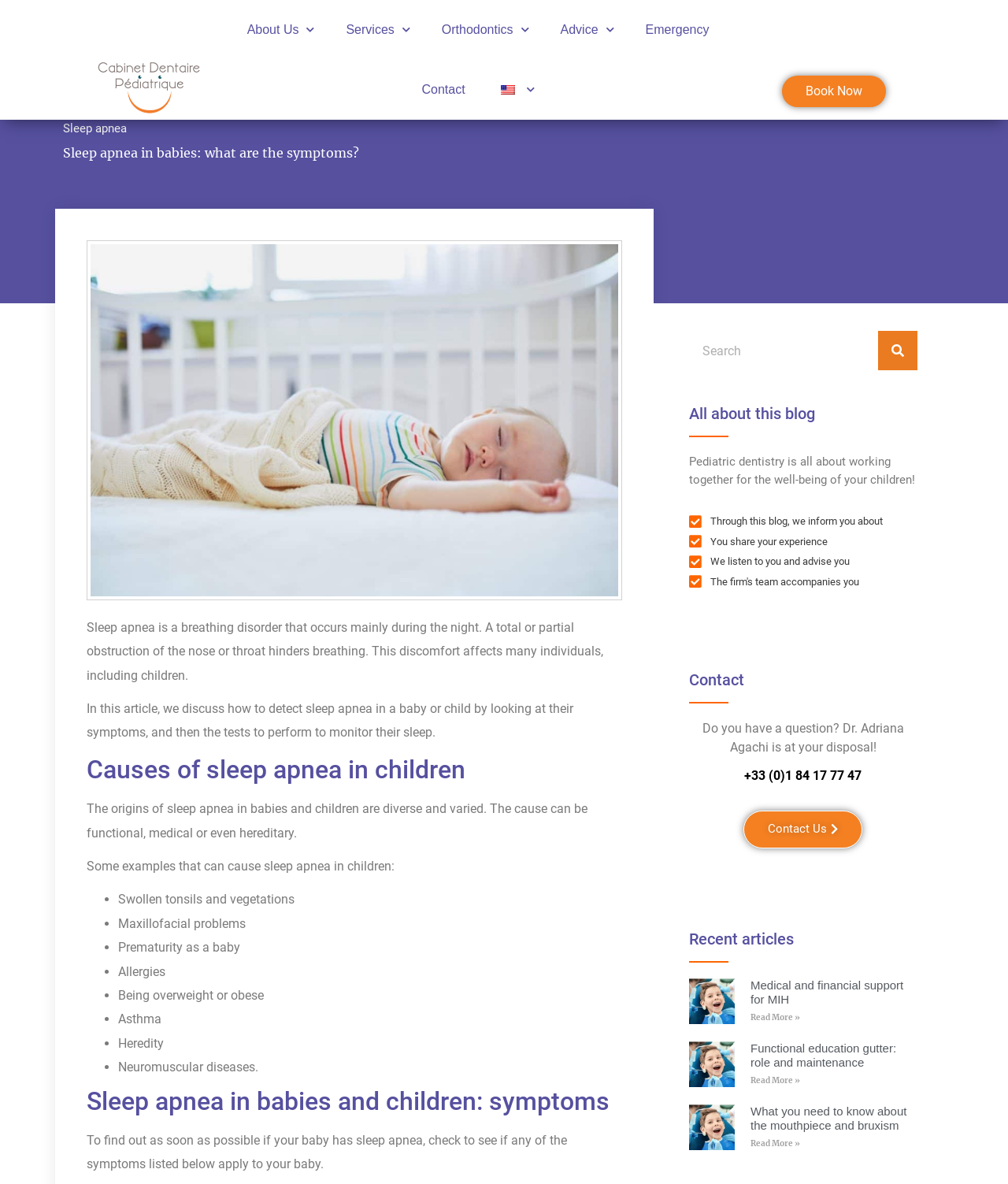Find the bounding box coordinates for the HTML element described as: "Emergency". The coordinates should consist of four float values between 0 and 1, i.e., [left, top, right, bottom].

[0.625, 0.0, 0.719, 0.051]